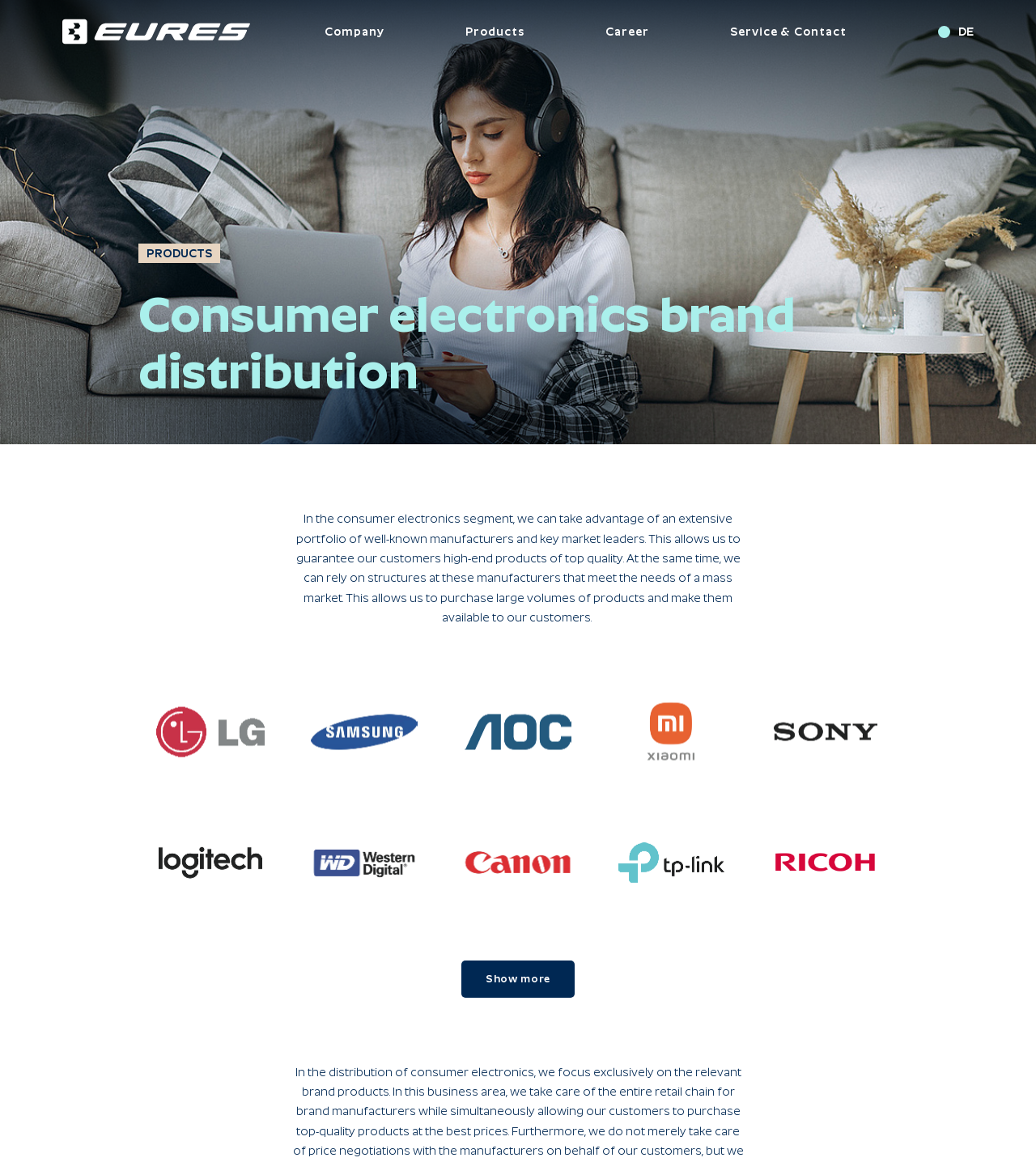Provide a short answer to the following question with just one word or phrase: What is the purpose of the 'Show more' button?

To display more logos